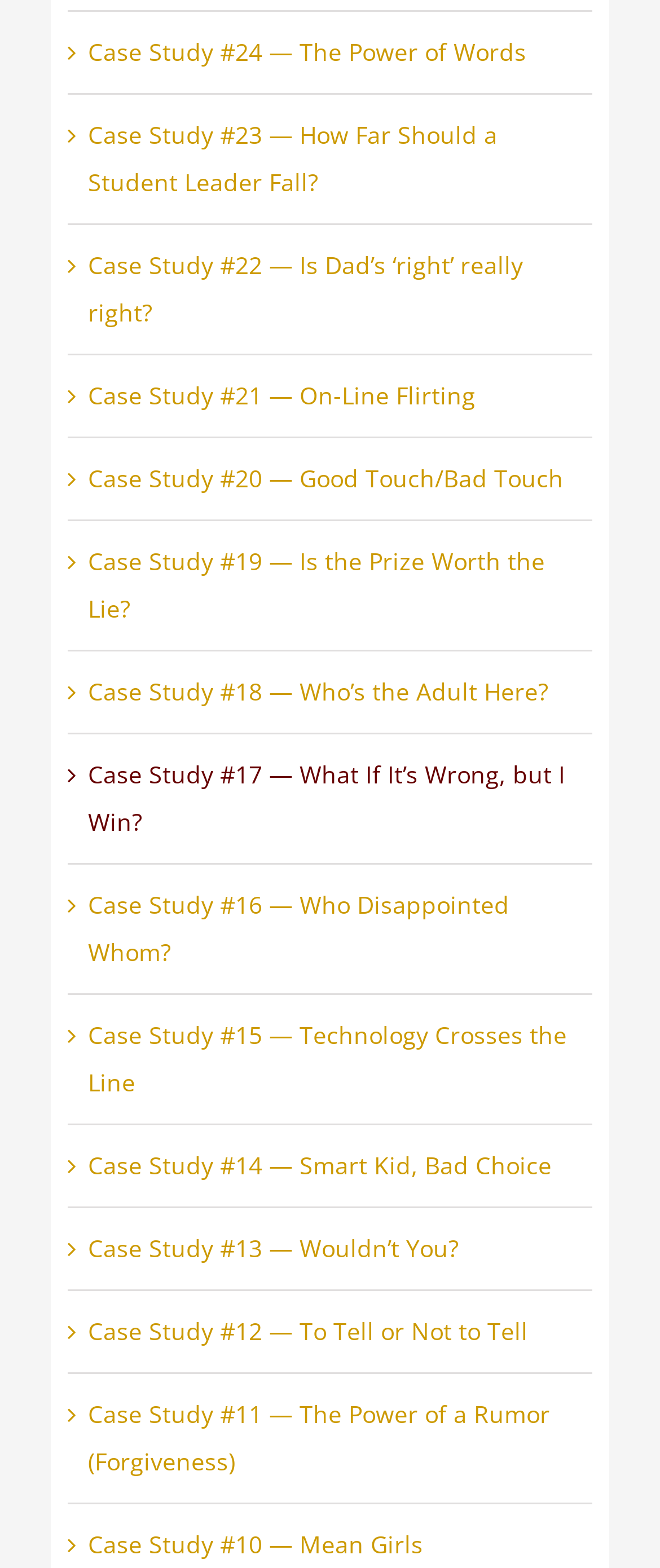Answer the following query with a single word or phrase:
What is the vertical order of the case studies?

From top to bottom